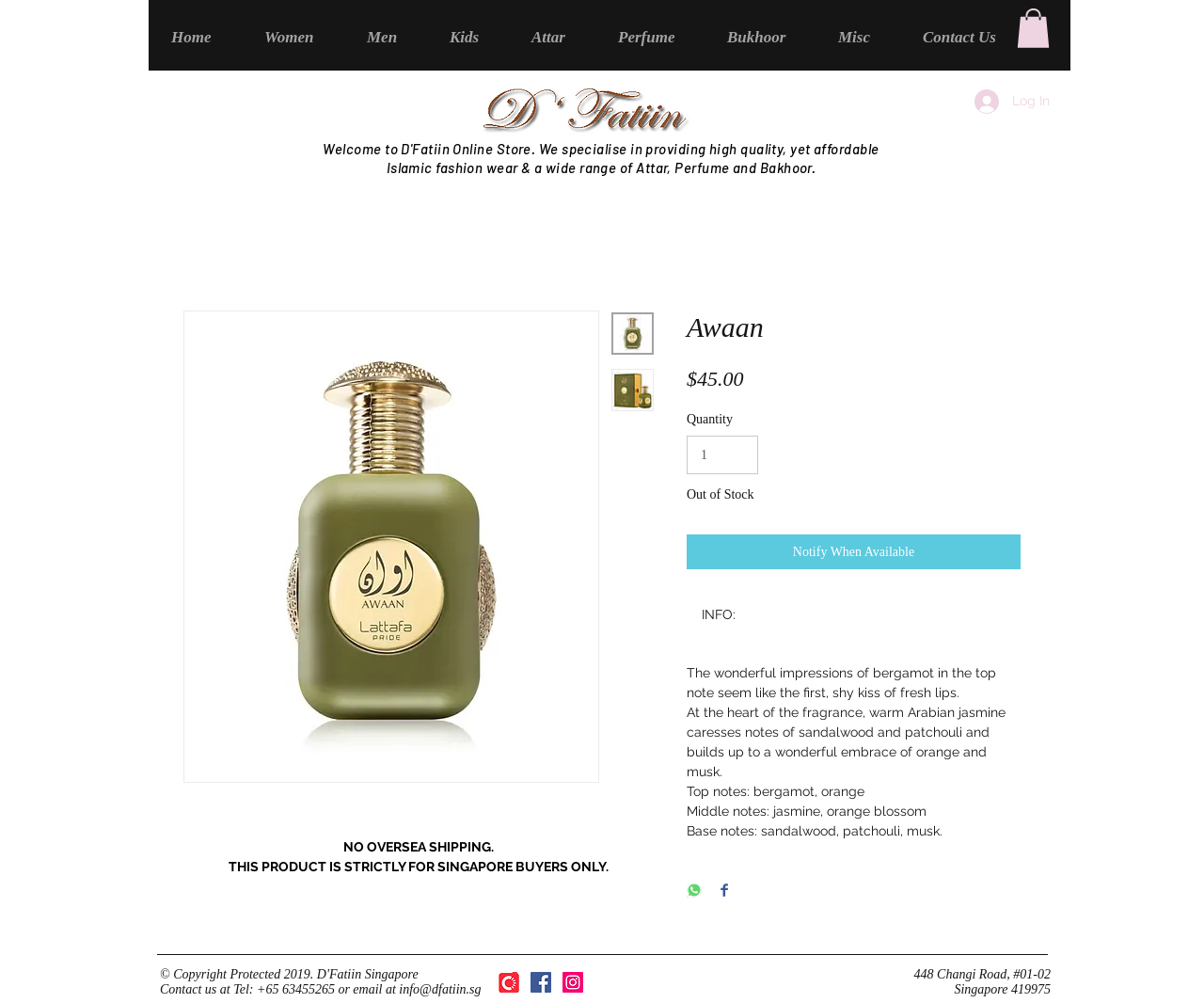Determine the bounding box coordinates for the area that should be clicked to carry out the following instruction: "View product information".

[0.57, 0.309, 0.848, 0.343]